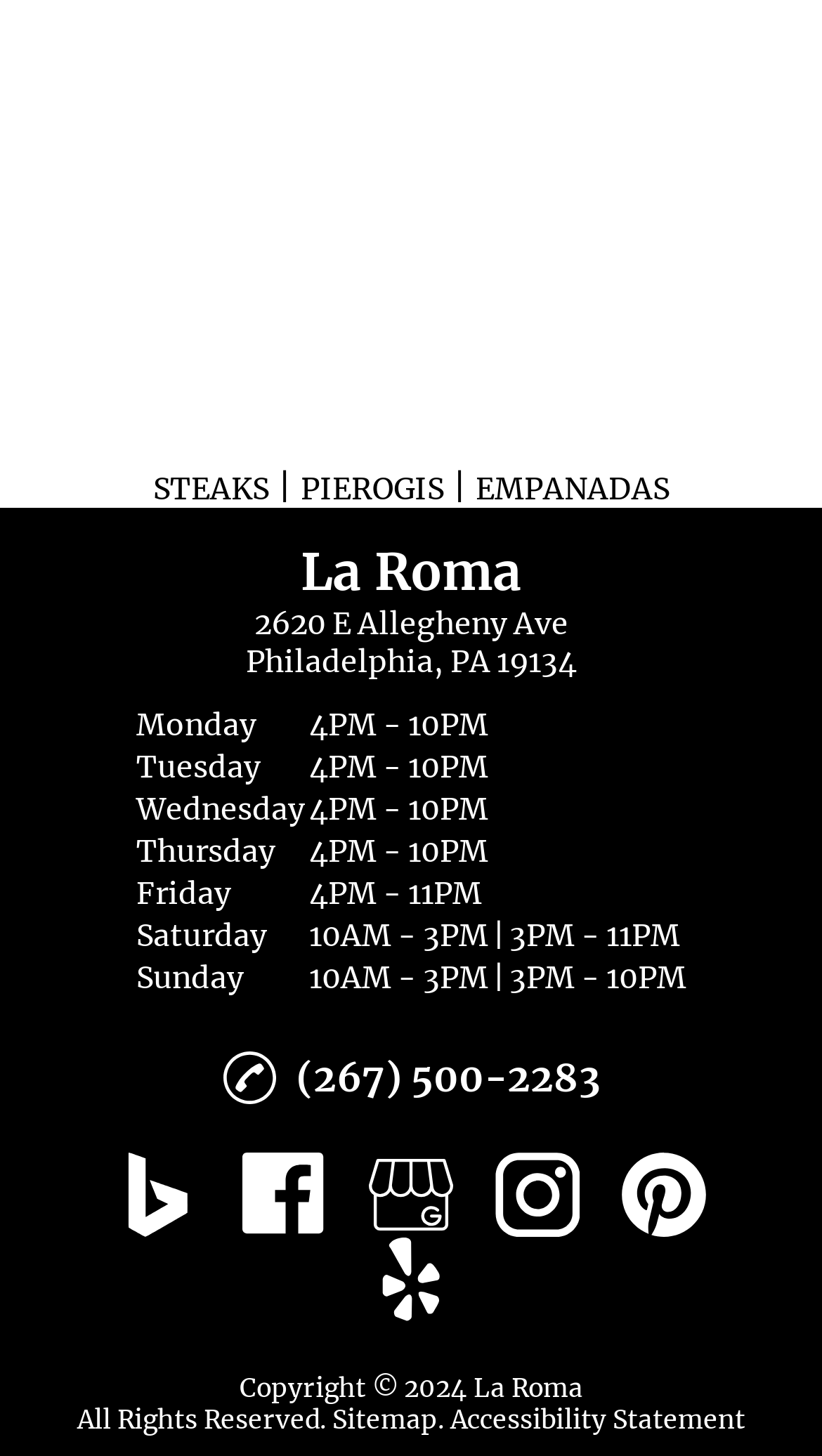Kindly determine the bounding box coordinates for the clickable area to achieve the given instruction: "Call the restaurant".

[0.36, 0.723, 0.729, 0.756]